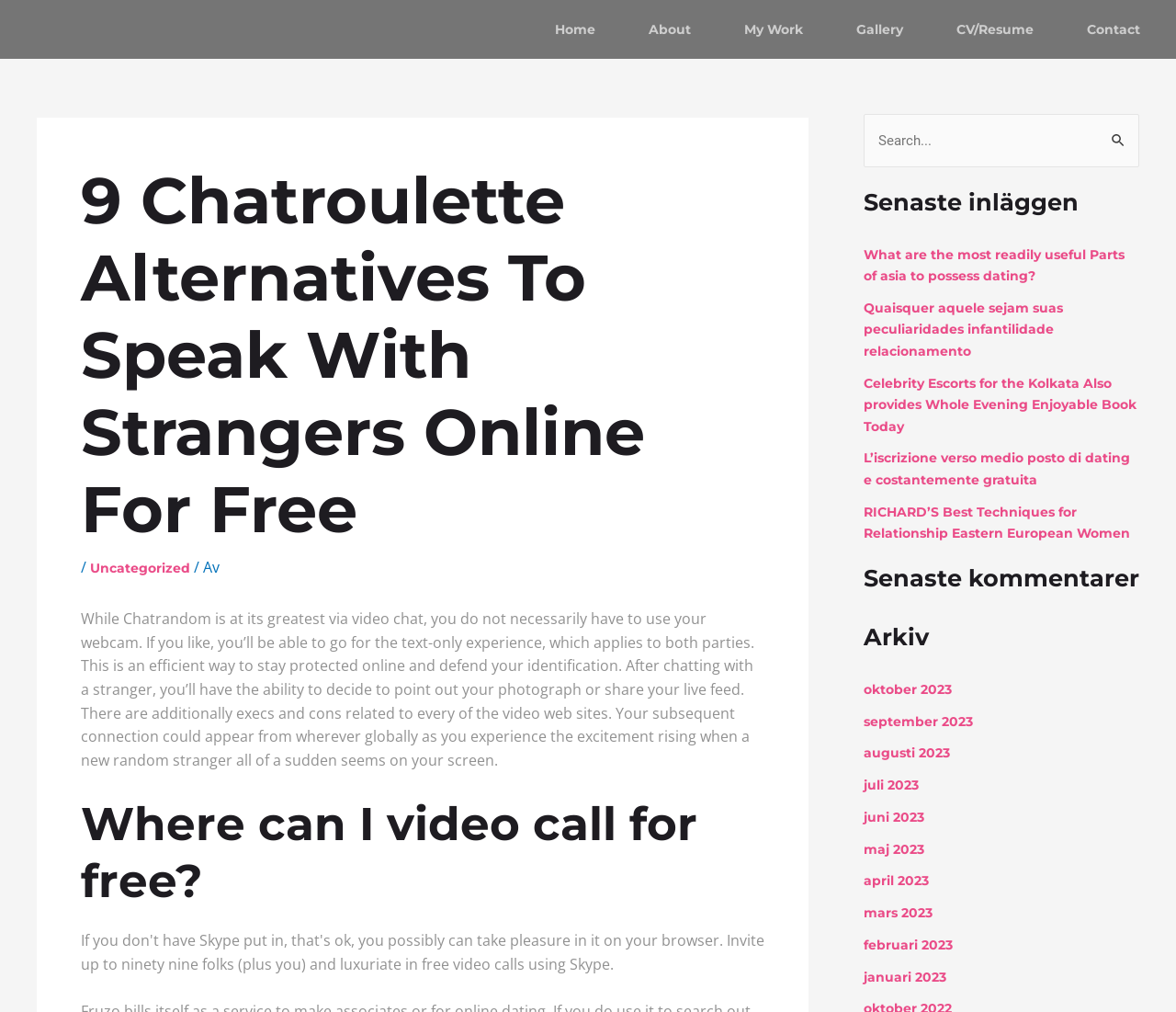Using the provided element description, identify the bounding box coordinates as (top-left x, top-left y, bottom-right x, bottom-right y). Ensure all values are between 0 and 1. Description: About

[0.529, 0.009, 0.61, 0.049]